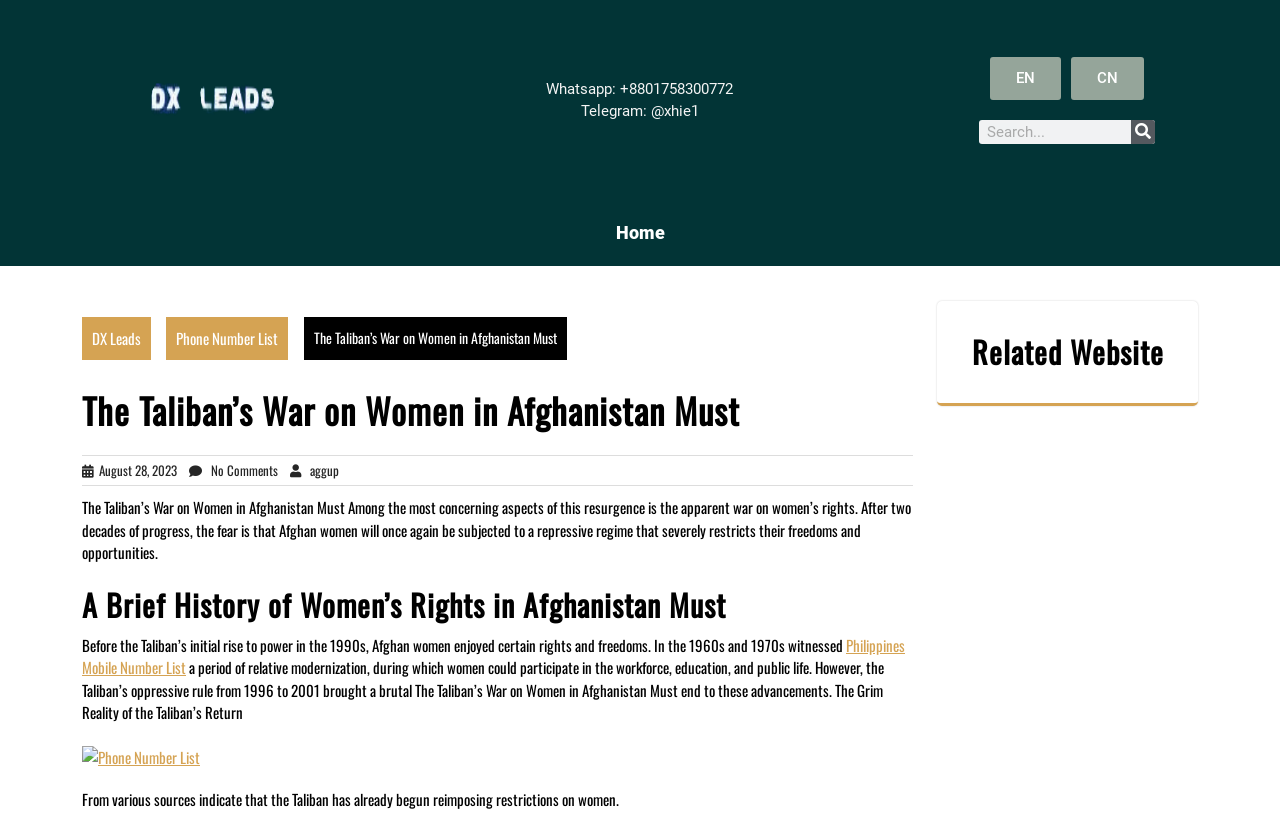Explain the webpage's design and content in an elaborate manner.

The webpage appears to be an article discussing the Taliban's war on women in Afghanistan. At the top, there is a header section with links to "DX Leads", "Phone Number List", and the title of the article "The Taliban's War on Women in Afghanistan Must". Below the header, there is a search bar with a search button on the right side.

The main content of the article is divided into sections. The first section has a heading "The Taliban's War on Women in Afghanistan Must" and a brief introduction to the topic. The text explains that the Taliban's resurgence is a concern for women's rights in Afghanistan, which had made progress in the past two decades.

The next section has a heading "A Brief History of Women's Rights in Afghanistan Must" and discusses the history of women's rights in Afghanistan, including the period of modernization in the 1960s and 1970s and the Taliban's oppressive rule from 1996 to 2001.

There are several links scattered throughout the article, including "Whatsapp: +8801758300772", "Telegram: @xhie1", "EN", "CN", "Home", "Philippines Mobile Number List", and "Phone Number List". Some of these links have accompanying images, such as the "Phone Number List" link.

At the bottom of the page, there is a complementary section with a heading "Related Website". The layout of the webpage is organized, with clear headings and concise text, making it easy to follow the discussion on the Taliban's war on women in Afghanistan.